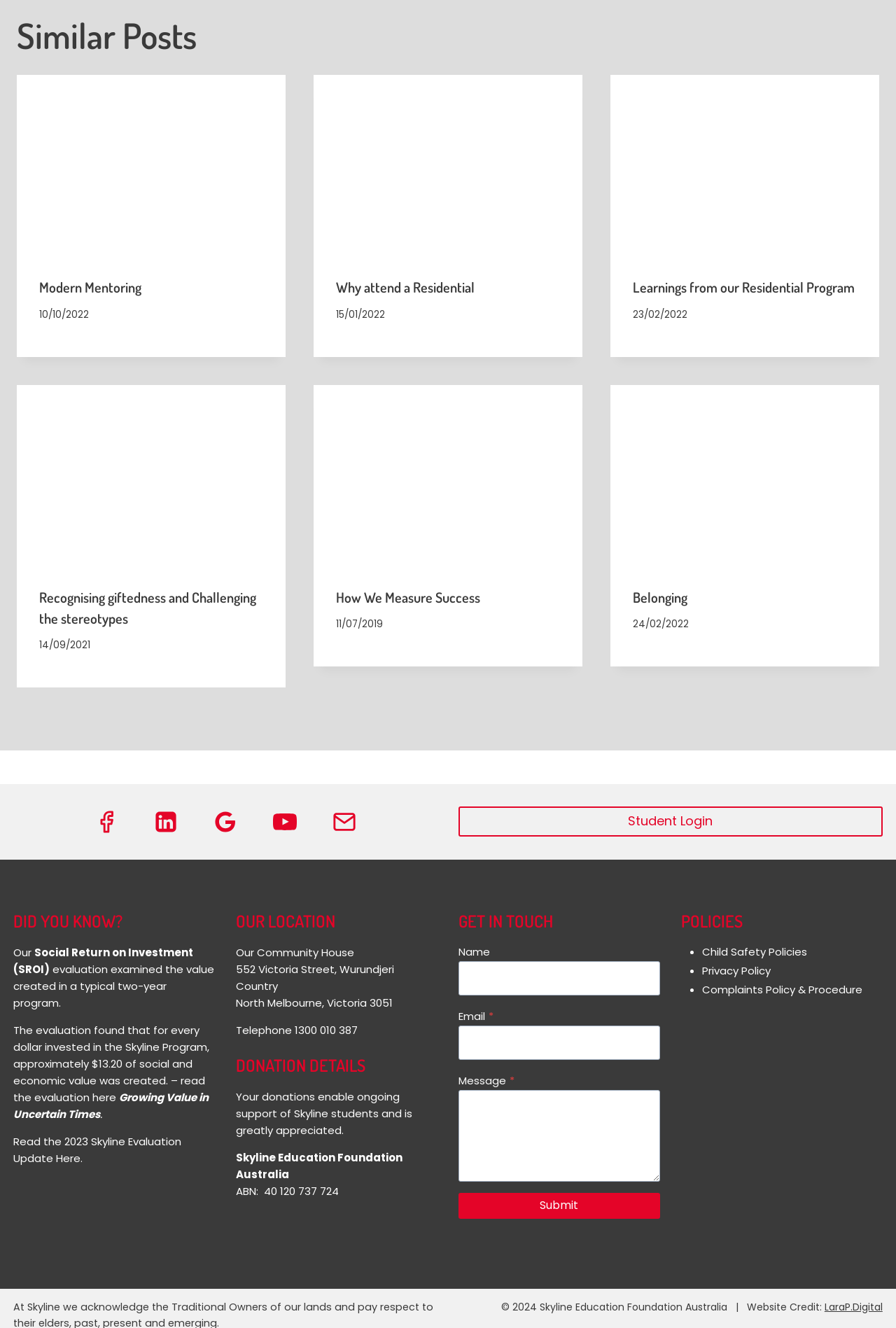What is the date of the article 'Learnings from our Residential Program'?
Answer the question based on the image using a single word or a brief phrase.

23/02/2022